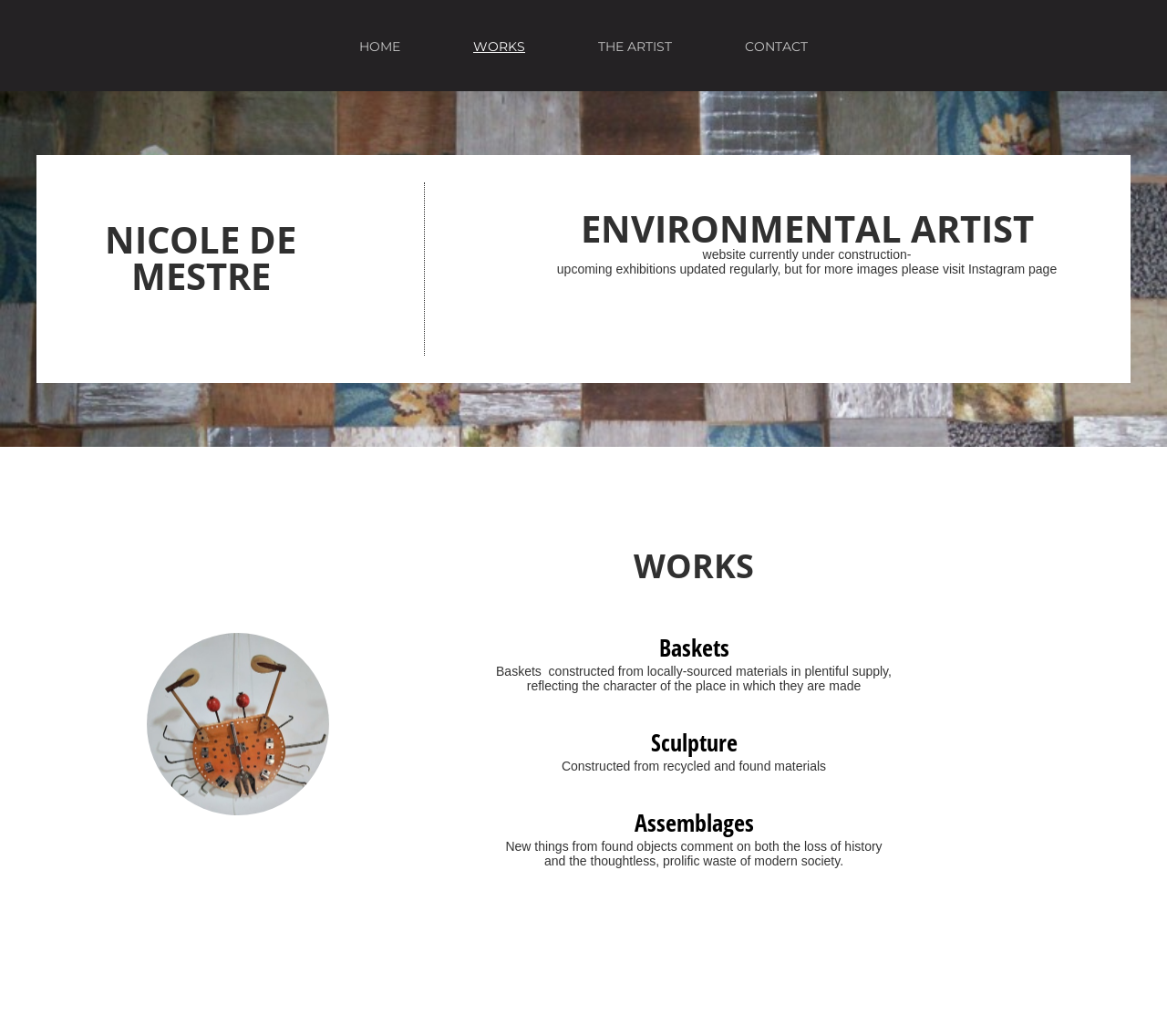Construct a comprehensive caption that outlines the webpage's structure and content.

The webpage is about Nicole De Mestre, an environmental artist. At the top, there is a navigation menu with four links: "HOME", "WORKS", "THE ARTIST", and "CONTACT", aligned horizontally and centered. Below the navigation menu, the artist's name "NICOLE DE MESTRE" is displayed prominently.

On the left side of the page, there is a section with three headings: "Baskets", "Sculpture", and "Assemblages". Each heading is followed by a brief description of the artwork type. The descriptions are positioned to the right of the headings.

On the right side of the page, there is a notice stating that the website is currently under construction and that upcoming exhibitions will be updated regularly. It also mentions that more images can be found on the artist's Instagram page.

The page has a clear structure, with the navigation menu and the artist's name at the top, and the artwork sections and the notice on the left and right sides, respectively.